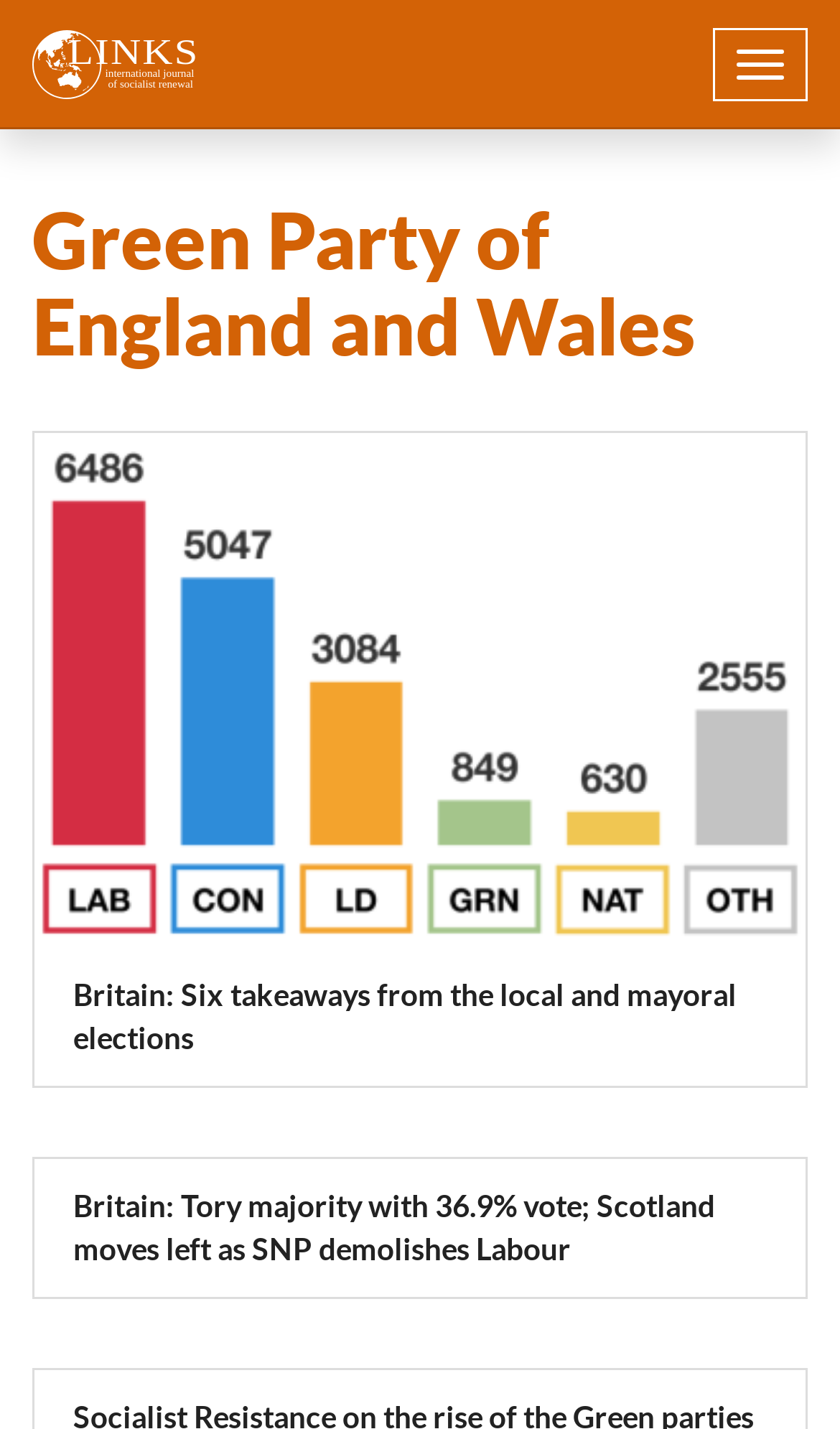Answer the following query concisely with a single word or phrase:
What is the purpose of the 'Toggle navigation' button?

To navigate